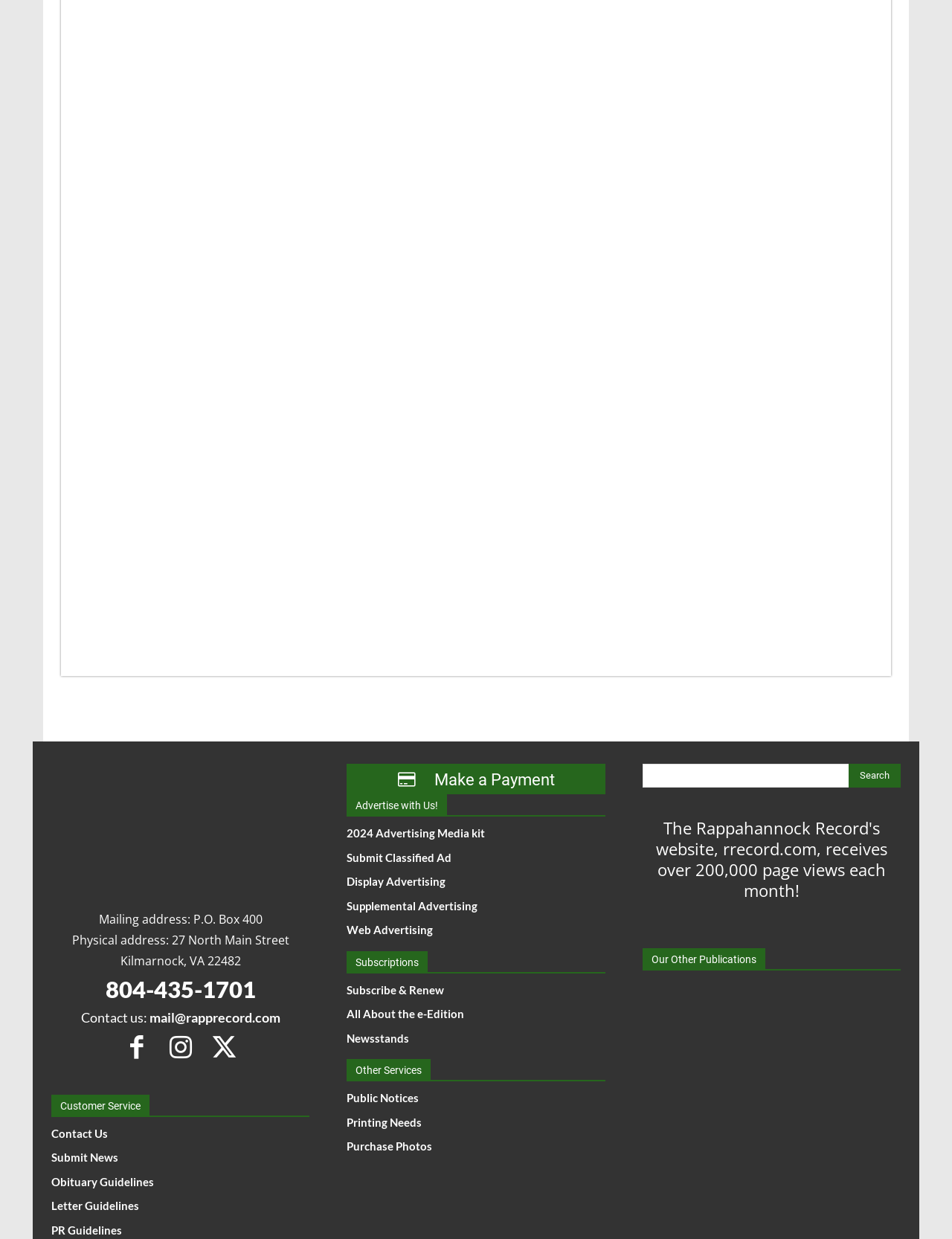How many other publications are listed on the webpage?
Carefully examine the image and provide a detailed answer to the question.

I found the other publications by looking at the links under the 'Our Other Publications' heading. I counted the links and found that there are two other publications listed, namely 'Rivah Visitors Guide' and 'SS'.